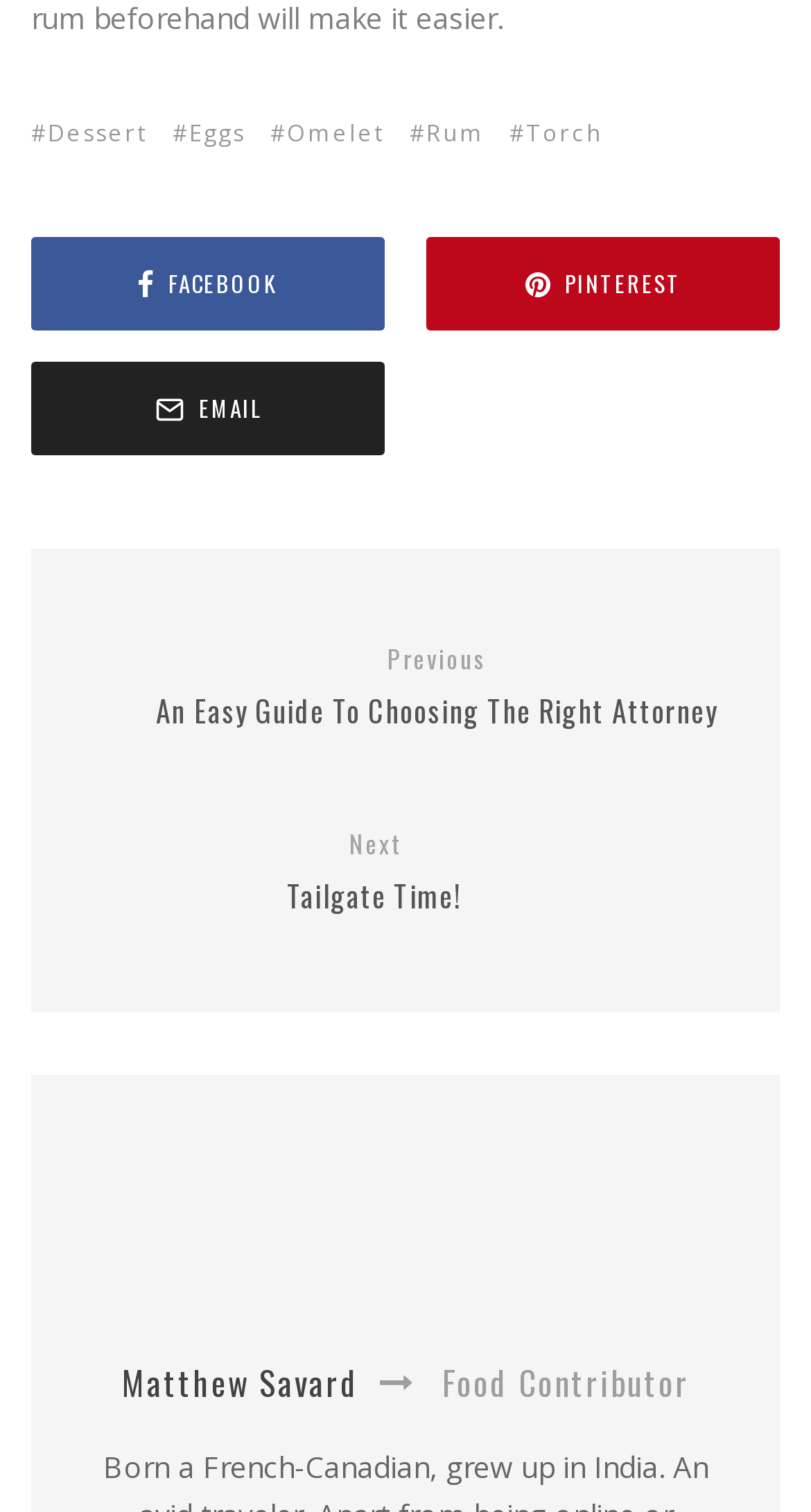What is the name of the food contributor?
Make sure to answer the question with a detailed and comprehensive explanation.

I looked for the text element that describes the contributor's name and found that it is 'Matthew Savard', which is located below the avatar photo.